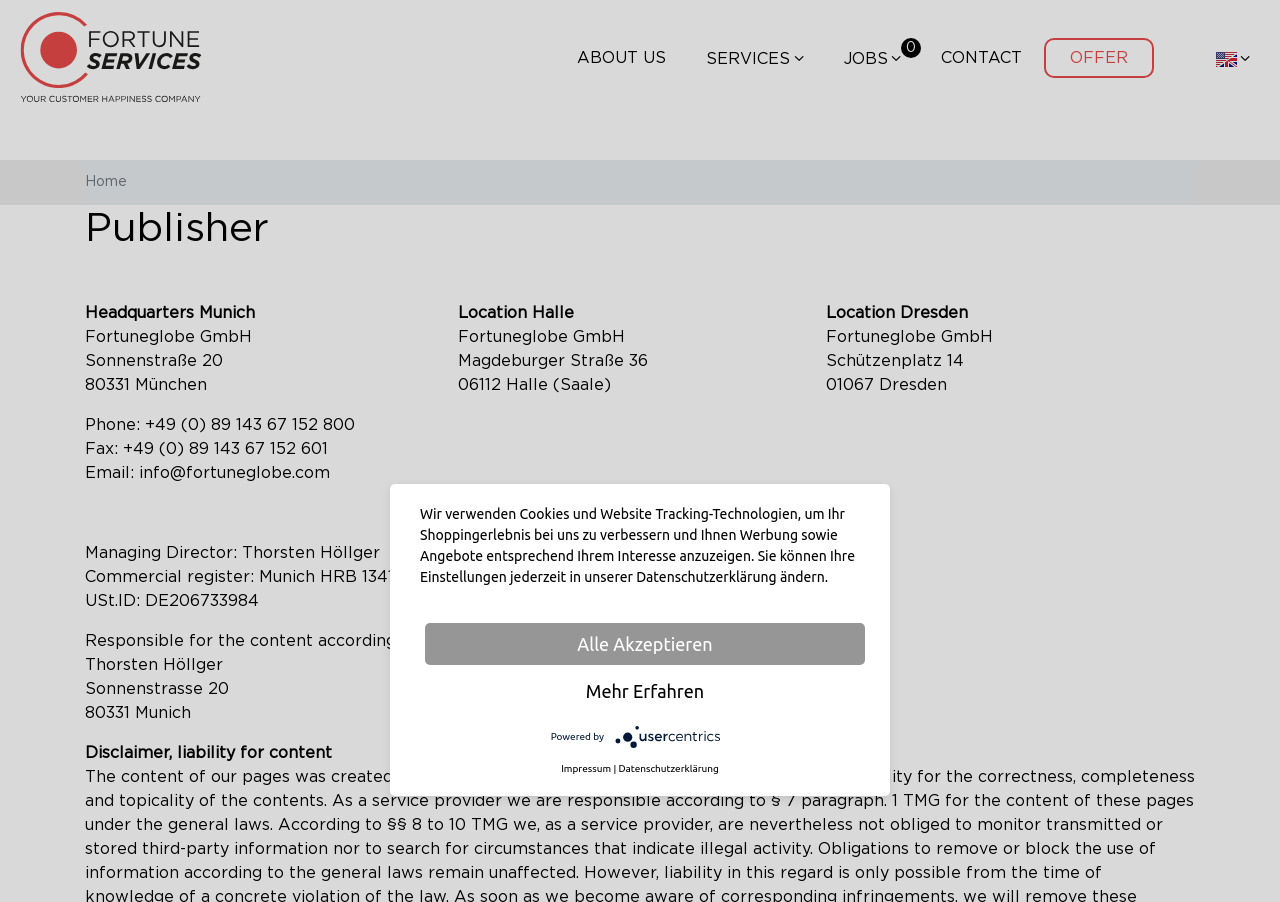Predict the bounding box coordinates of the area that should be clicked to accomplish the following instruction: "Click JOBS". The bounding box coordinates should consist of four float numbers between 0 and 1, i.e., [left, top, right, bottom].

[0.643, 0.042, 0.719, 0.087]